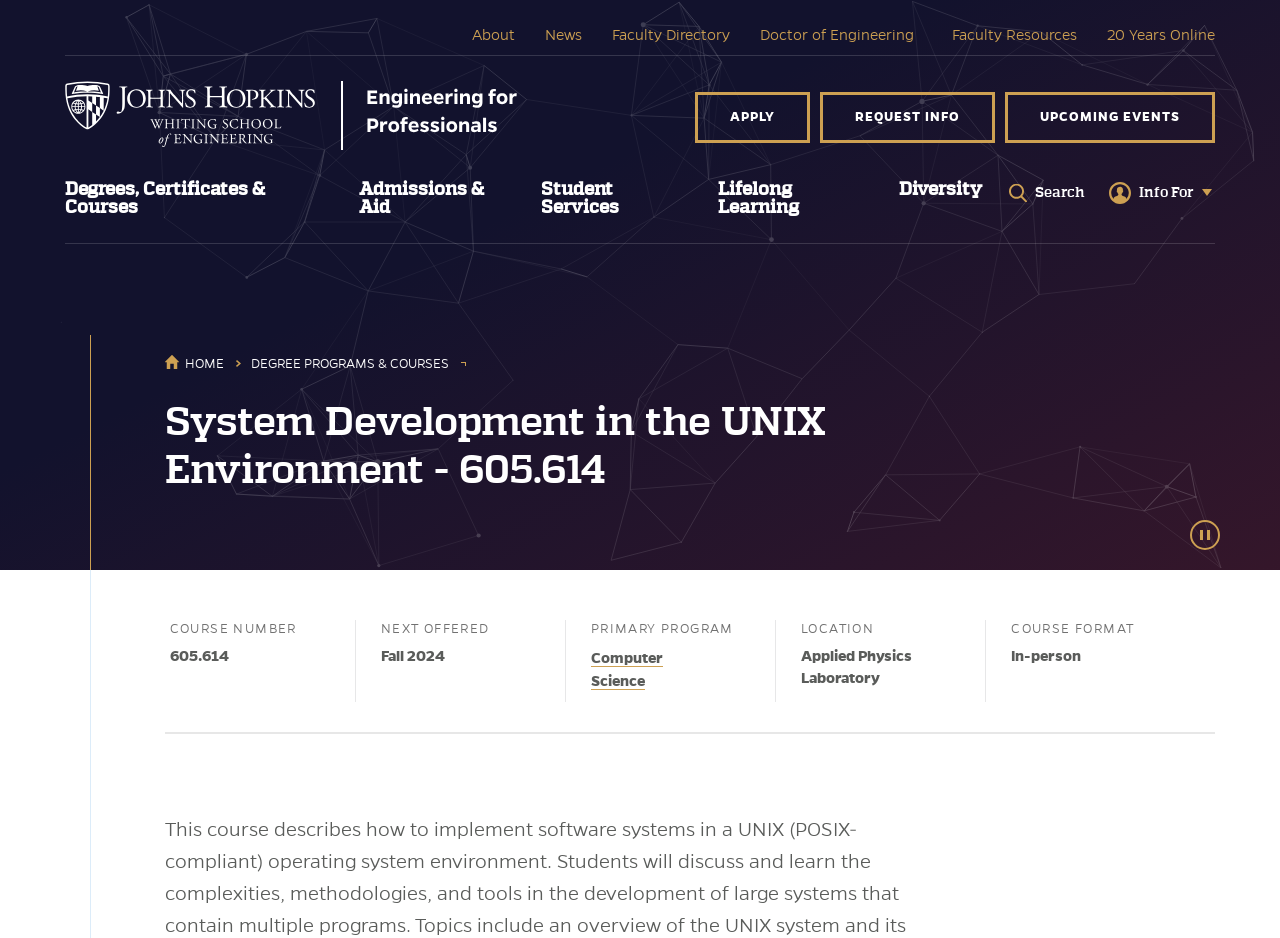Provide a comprehensive caption for the webpage.

This webpage is about a course titled "System Development in the UNIX Environment - 605.614" offered by Johns Hopkins Engineering for Professionals. The page is divided into several sections. At the top, there is a navigation menu with links to "About", "News", "Faculty Directory", and other resources. Below this menu, there is a logo of Johns Hopkins Engineering for Professionals accompanied by a link to the organization's website.

On the left side of the page, there is a site navigation menu with links to "Degrees, Certificates & Courses", "Admissions & Aid", "Student Services", "Lifelong Learning", and "Diversity". Each of these links has a corresponding button with a dropdown menu.

In the main content area, there is a heading that displays the course title and number. Below this heading, there is a breadcrumb navigation menu that shows the user's current location within the website. The breadcrumb menu includes links to "HOME" and "DEGREE PROGRAMS & COURSES".

The course description is not explicitly stated on the page, but based on the meta description, it is about implementing software systems in a UNIX (POSIX-compliant) operating system environment. The page also displays course details such as the course number, next offered date, primary program, location, and course format.

At the bottom of the page, there are buttons to play or pause a background animation, and a search bar. There are also several images scattered throughout the page, including a logo, icons for the dropdown menus, and an image associated with the background animation.